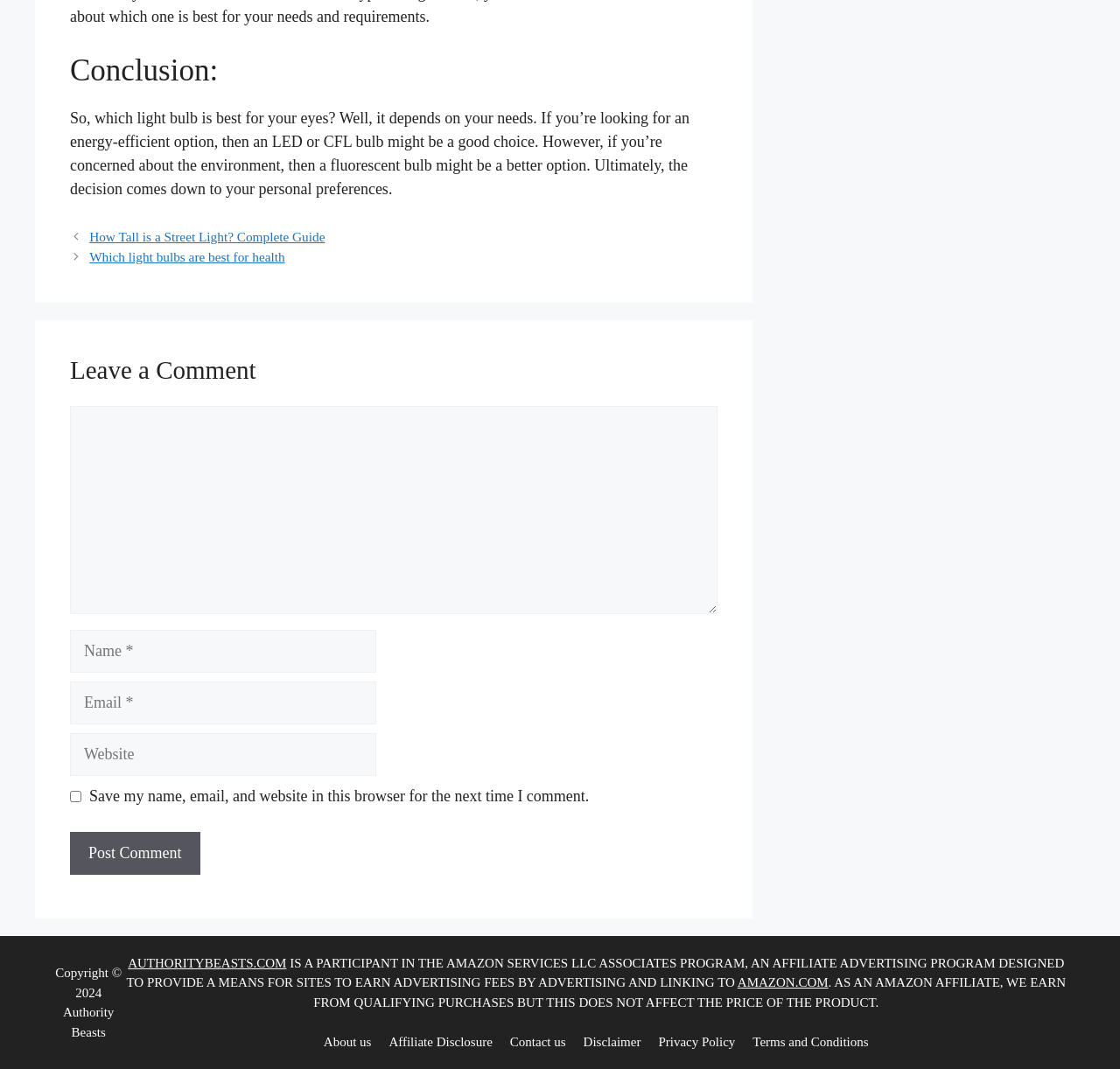Answer with a single word or phrase: 
What is the purpose of the 'Post navigation' section?

To navigate between posts